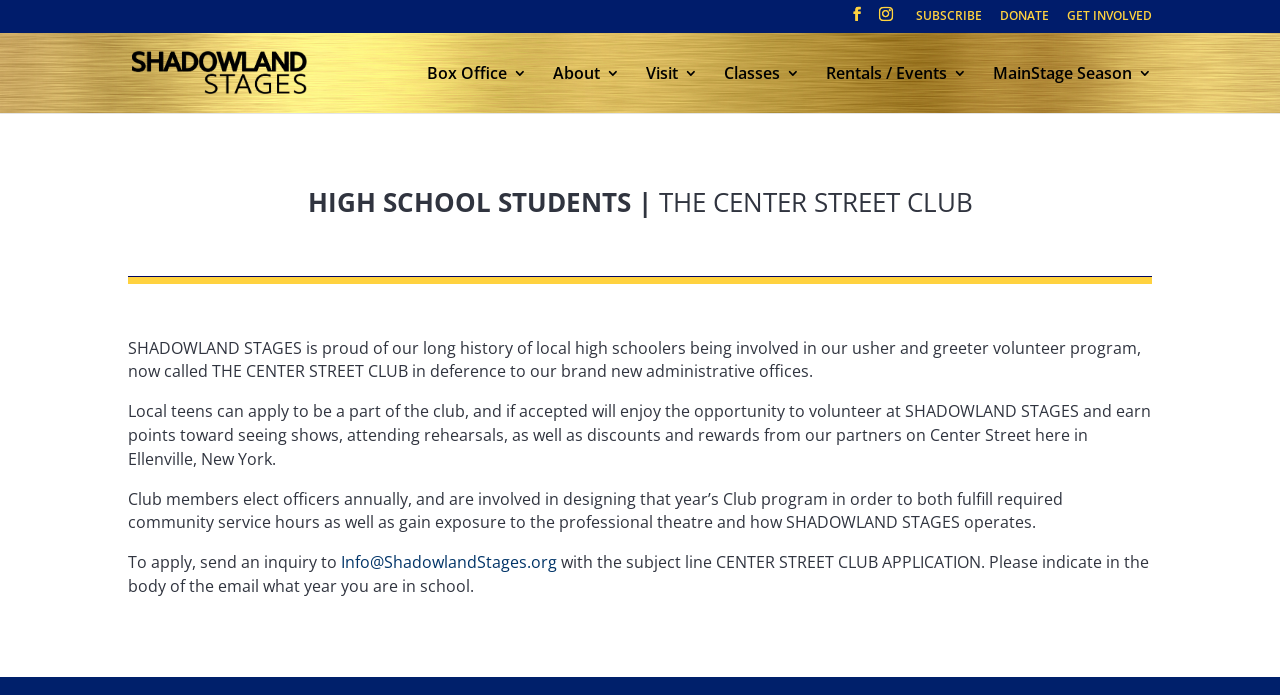Using a single word or phrase, answer the following question: 
What is the location of SHADOWLAND STAGES?

Ellenville, New York